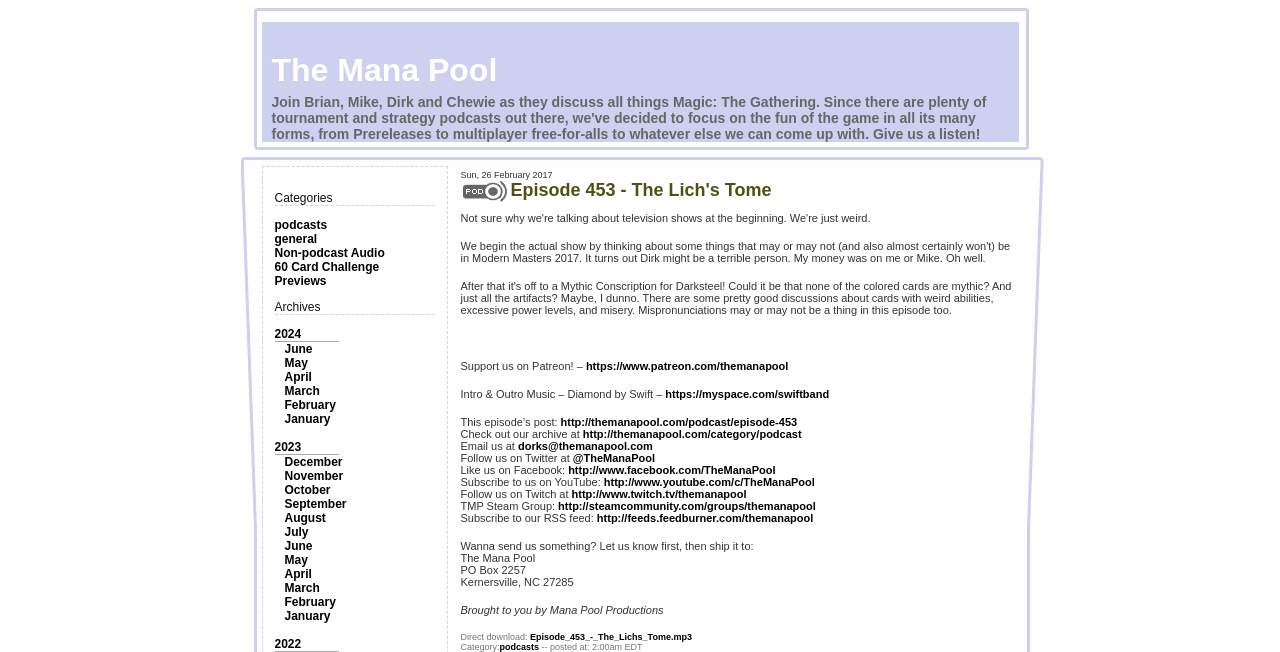What is the category of the episode?
Please respond to the question with as much detail as possible.

I determined the answer by looking at the category section of the webpage, which is located at the bottom of the page. The category is listed as 'podcasts', which is a link.